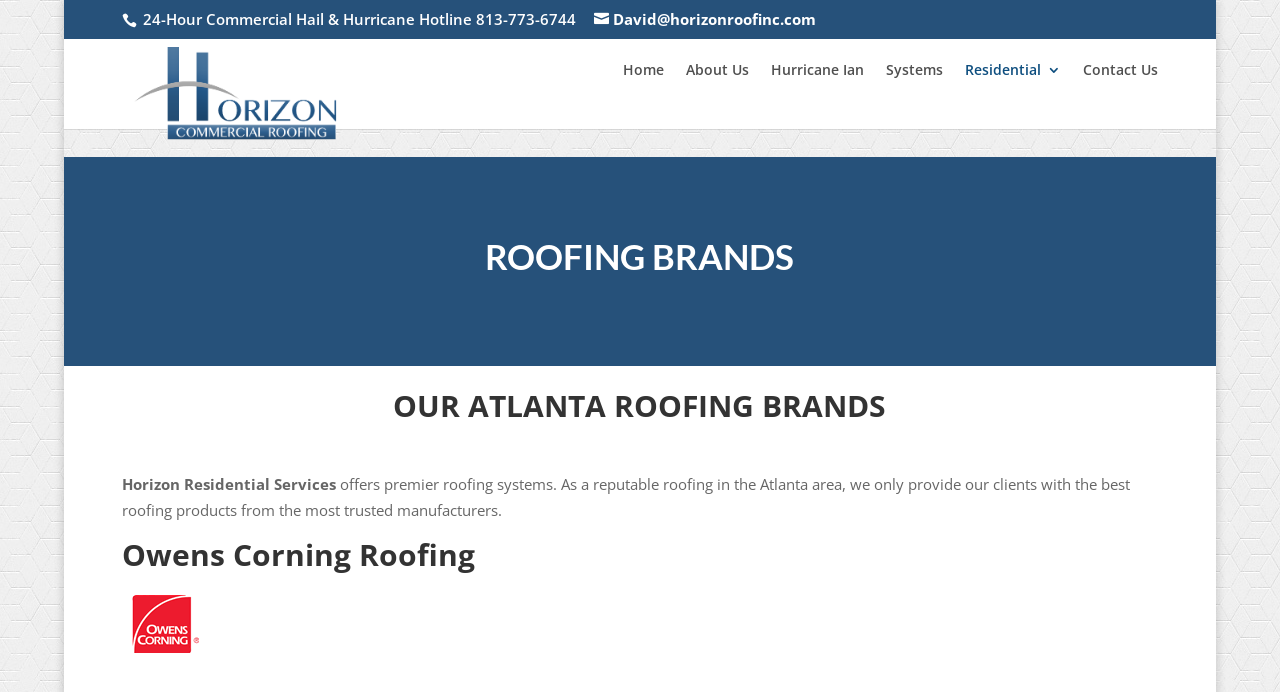Predict the bounding box coordinates of the area that should be clicked to accomplish the following instruction: "Visit the Home page". The bounding box coordinates should consist of four float numbers between 0 and 1, i.e., [left, top, right, bottom].

[0.487, 0.132, 0.519, 0.227]